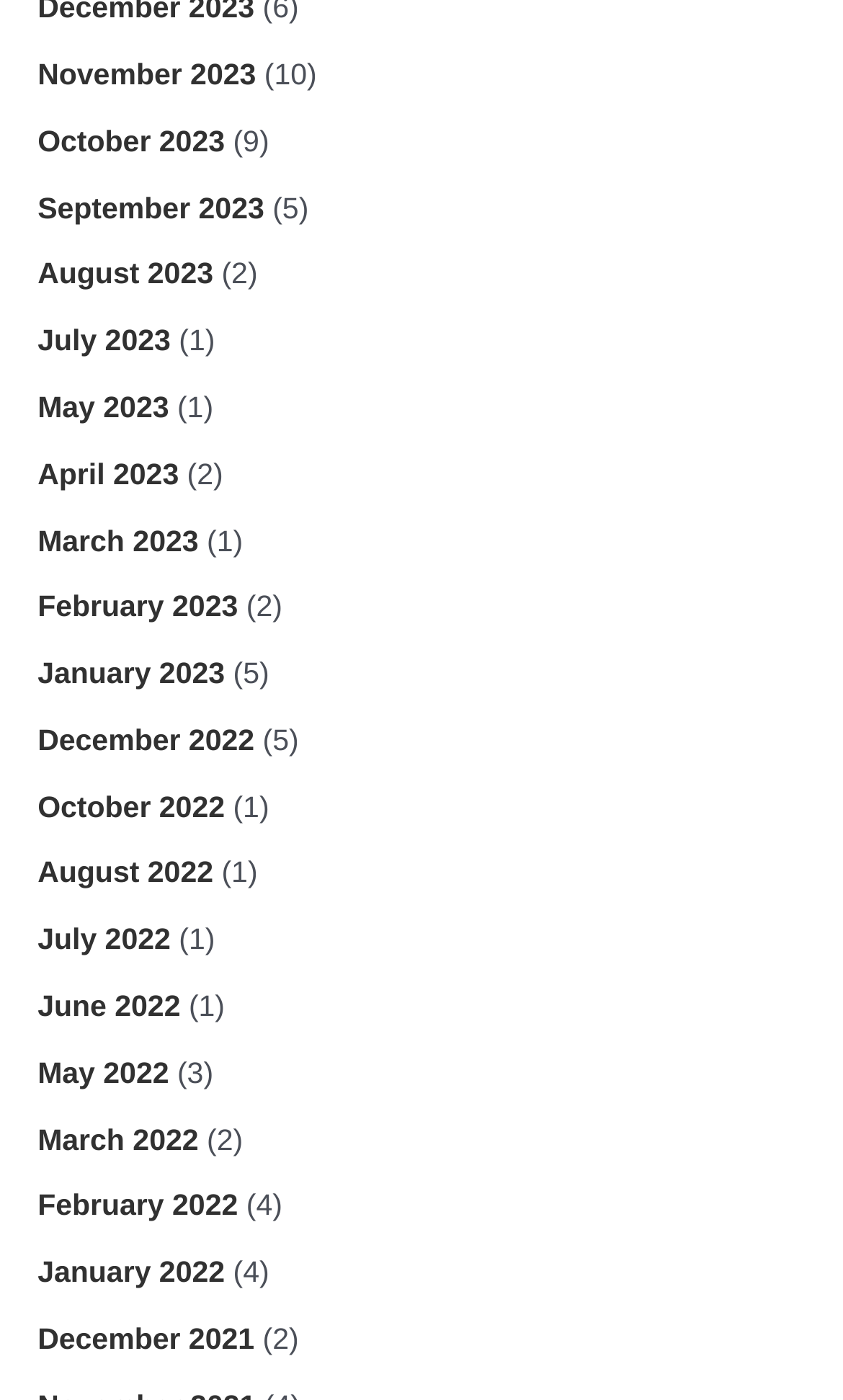Highlight the bounding box coordinates of the element you need to click to perform the following instruction: "View August 2023."

[0.045, 0.184, 0.253, 0.208]